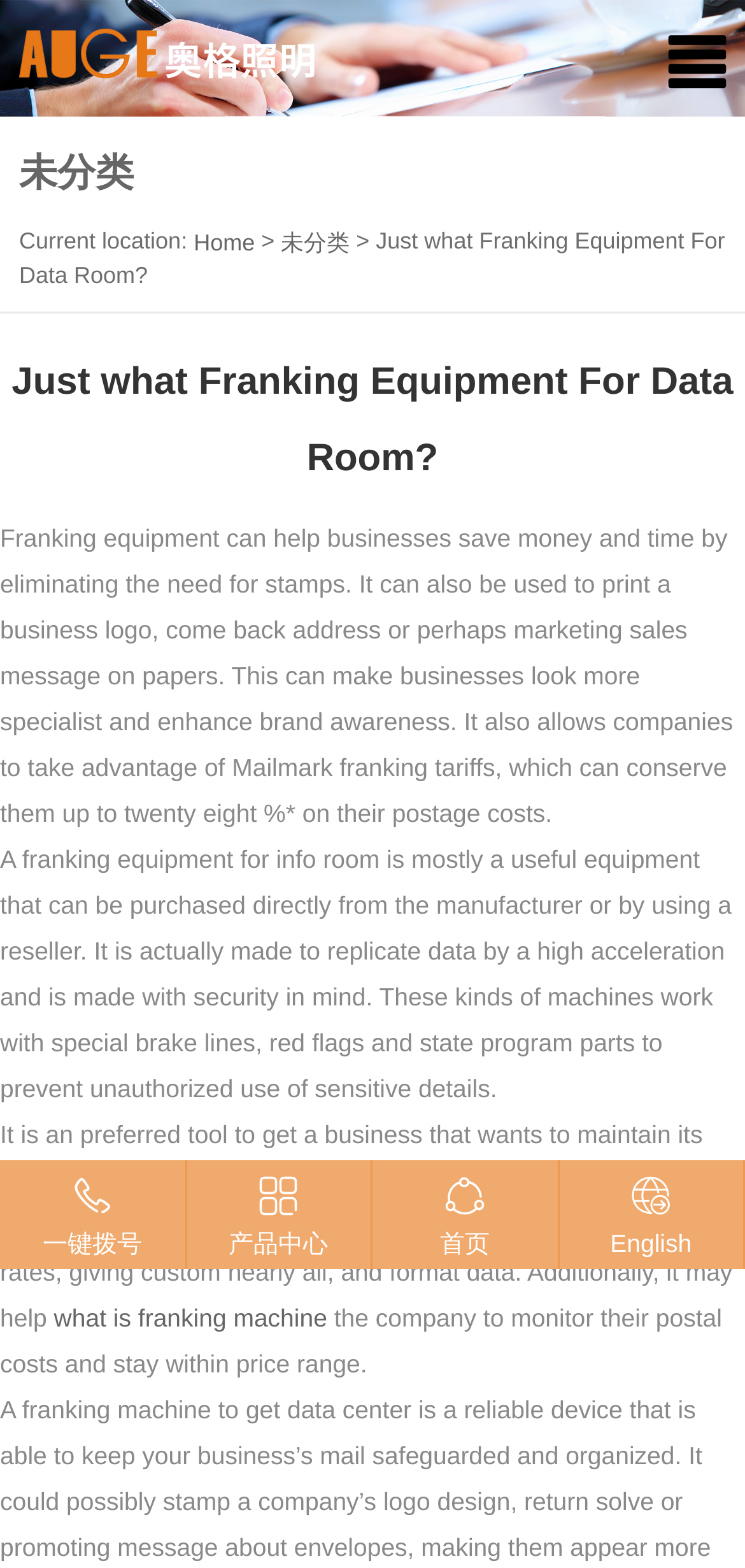Explain the contents of the webpage comprehensively.

The webpage appears to be an article about franking equipment for data rooms. At the top, there is a navigation bar with several links, including "未分类" (uncategorized) and "Home". Below the navigation bar, there is a heading that reads "Just what Franking Equipment For Data Room?".

The main content of the webpage is divided into three paragraphs of text. The first paragraph explains how franking equipment can help businesses save money and time by eliminating the need for stamps and allowing them to print their logo, return address, or marketing message on papers. The second paragraph describes the features of a franking equipment for data rooms, including its ability to replicate data at high speed and its security features. The third paragraph highlights the benefits of using franking equipment, including reducing costs and improving productivity.

There are several links scattered throughout the text, including "what is franking machine" and a few icons with Chinese characters. At the bottom of the page, there is a row of links with icons, including "一键拨号" (one-key dialing), "产品中心" (product center), "首页" (home), and "English".